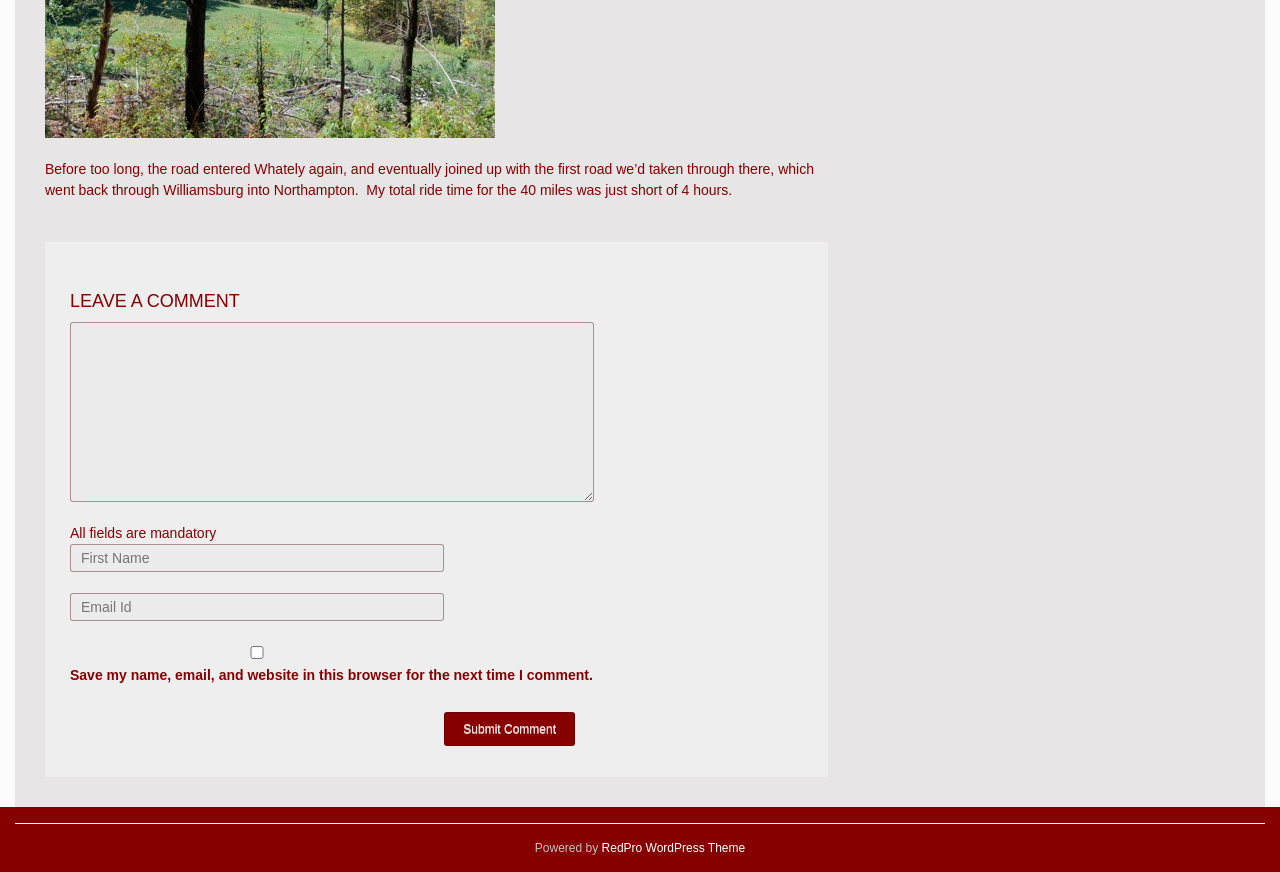What is the purpose of the textboxes?
Provide a fully detailed and comprehensive answer to the question.

The textboxes are located below the 'LEAVE A COMMENT' heading, and they are required to be filled in order to submit a comment. The presence of these textboxes and the 'Submit Comment' button suggests that the purpose of these textboxes is to leave a comment.